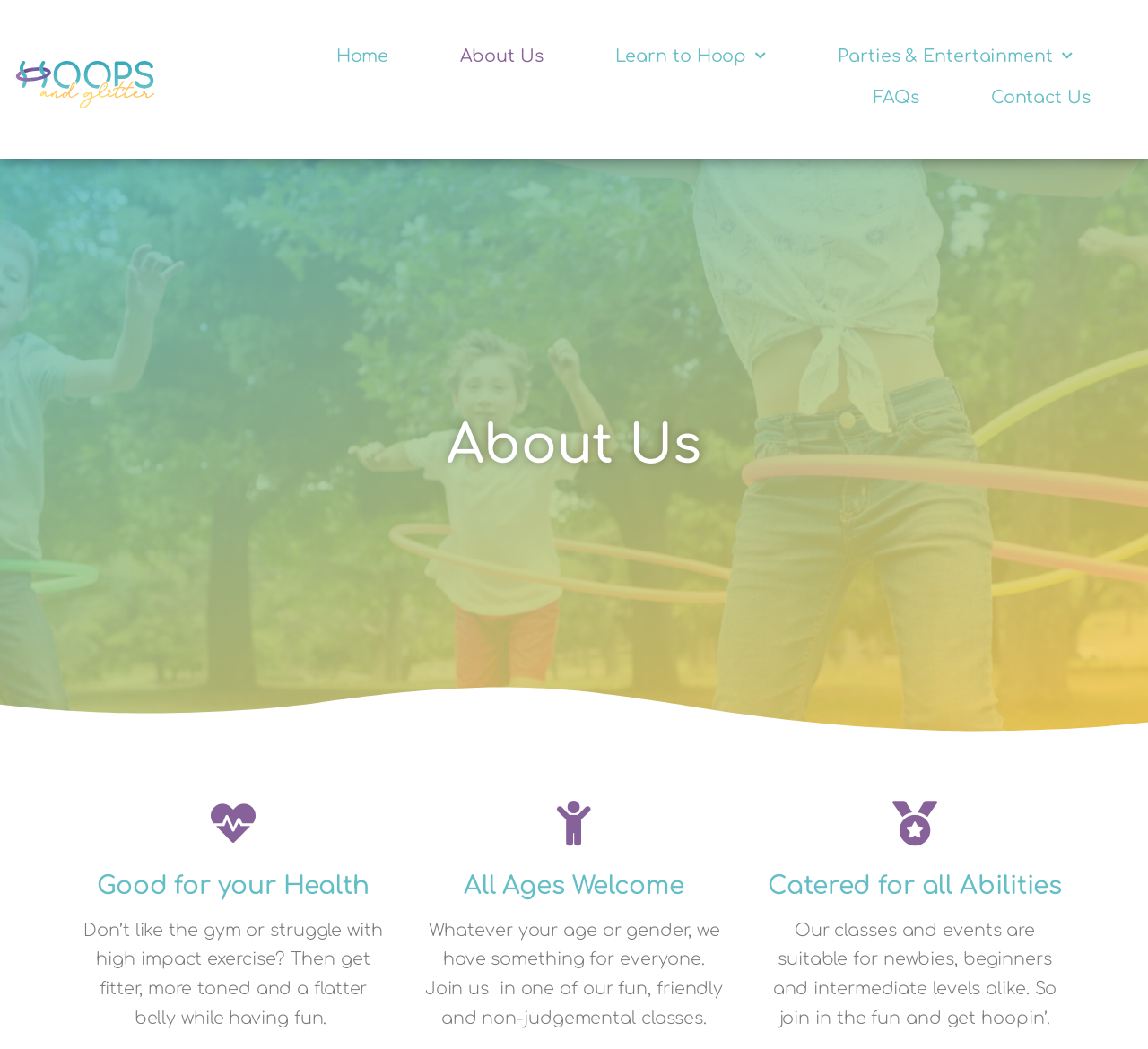With reference to the image, please provide a detailed answer to the following question: What is the benefit of the classes?

The text 'get fitter, more toned and a flatter belly while having fun' suggests that one of the benefits of the classes is to improve physical fitness.